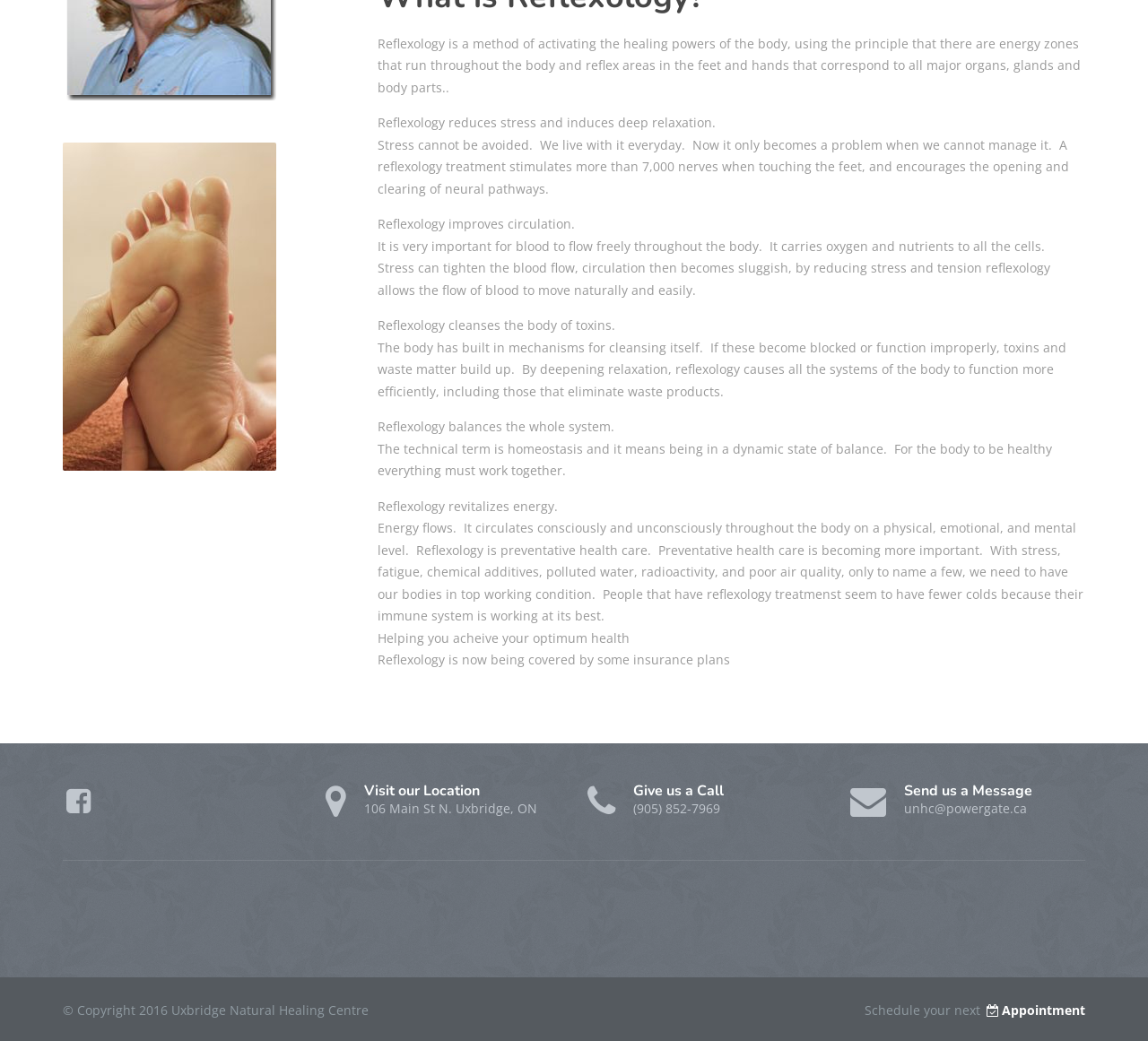Identify the bounding box coordinates for the UI element described as: "Appointment".

[0.857, 0.962, 0.945, 0.979]